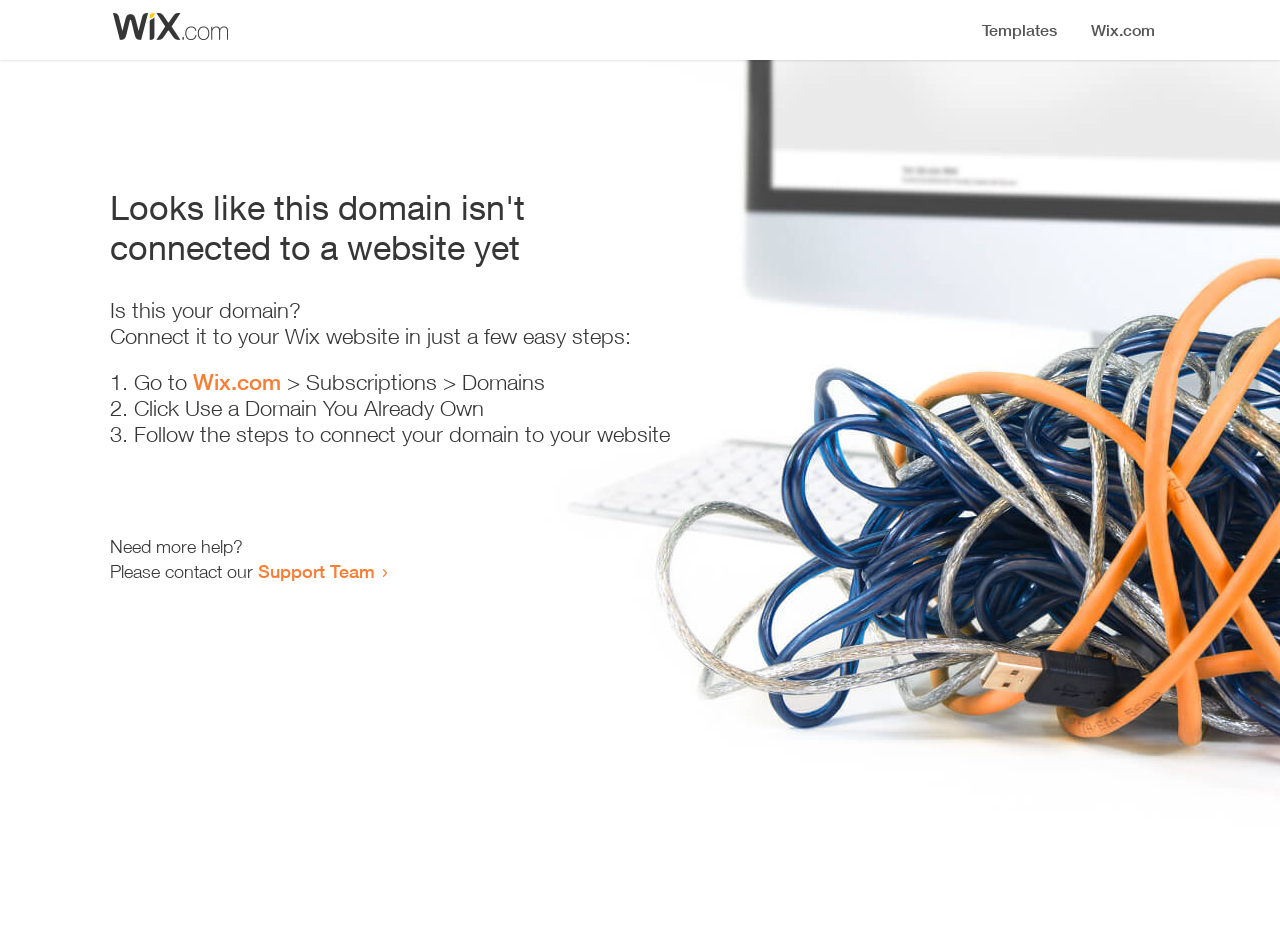Describe all visible elements and their arrangement on the webpage.

The webpage appears to be an error page, indicating that a domain is not connected to a website yet. At the top, there is a small image, followed by a heading that states the error message. Below the heading, there is a series of instructions to connect the domain to a Wix website. The instructions are presented in a step-by-step format, with three numbered list items. Each list item contains a brief description of the action to take, with the second list item containing a link to Wix.com. 

To the right of the instructions, there is a block of text that provides additional guidance. At the bottom of the page, there is a section that offers support, with a link to the Support Team. The overall layout is simple and easy to follow, with clear headings and concise text.